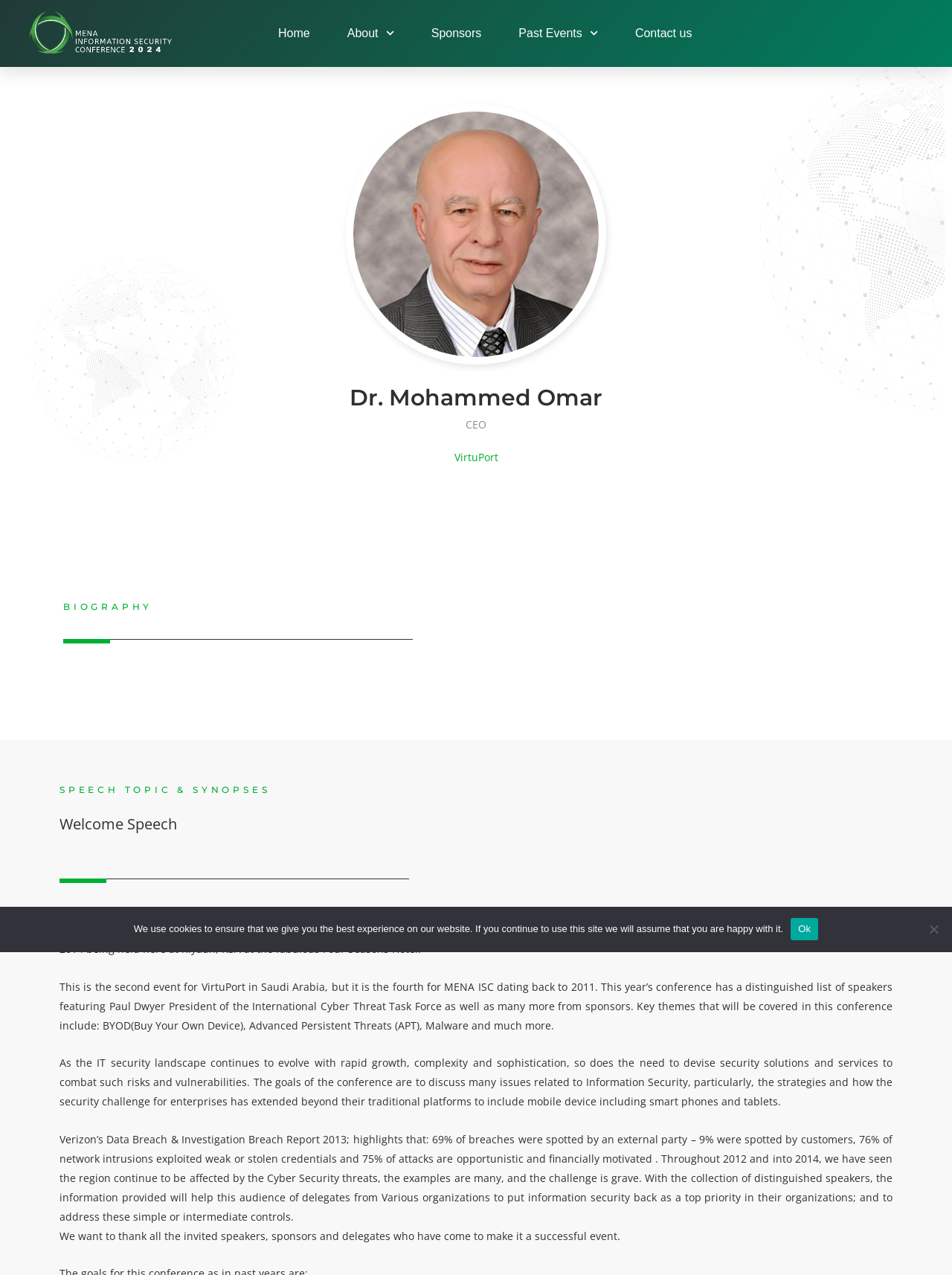What is the topic of the welcome speech?
Utilize the information in the image to give a detailed answer to the question.

The answer can be found by looking at the static text element 'Welcome Speech' and the following static text elements that describe the welcome speech, indicating that the topic of the welcome speech is welcoming the attendees to MENA ISC 2014.